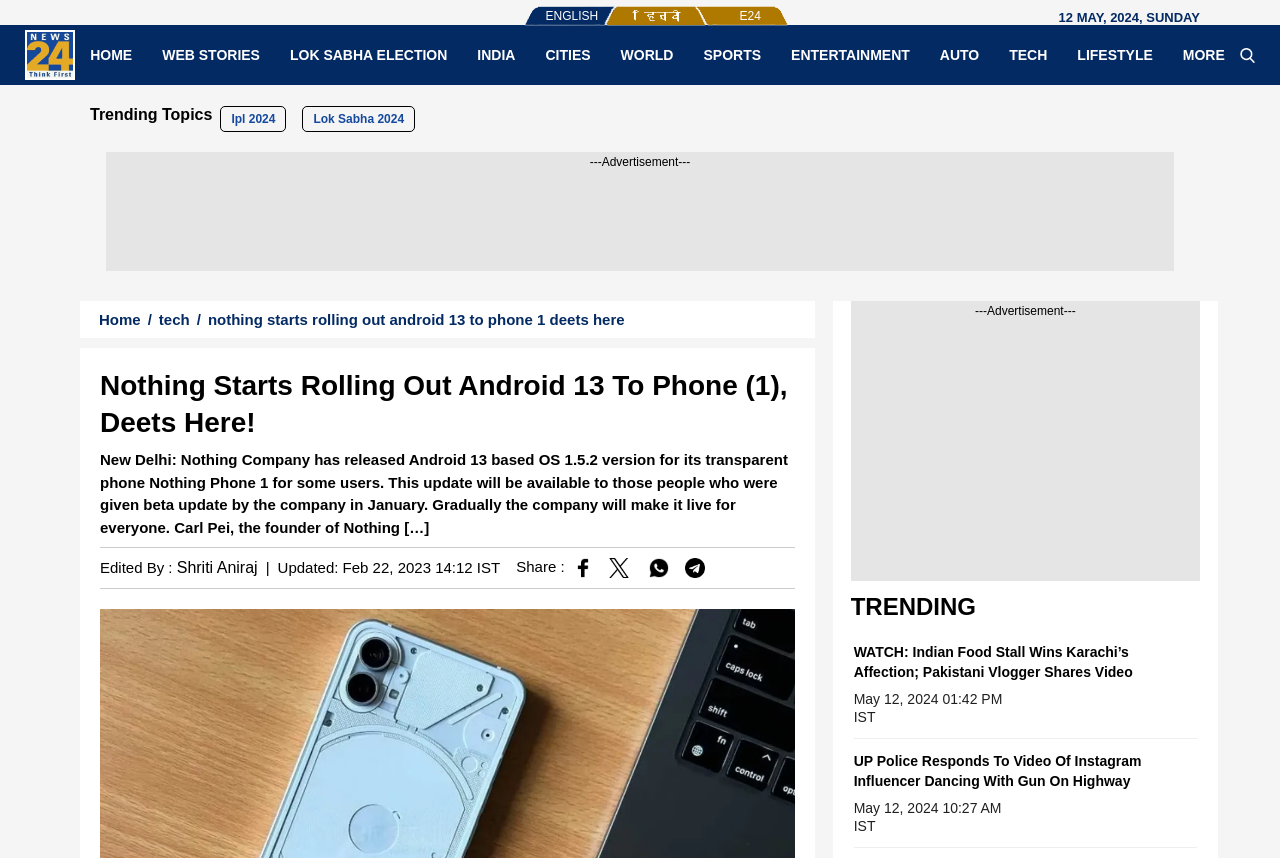Identify the first-level heading on the webpage and generate its text content.

Nothing Starts Rolling Out Android 13 To Phone (1), Deets Here!